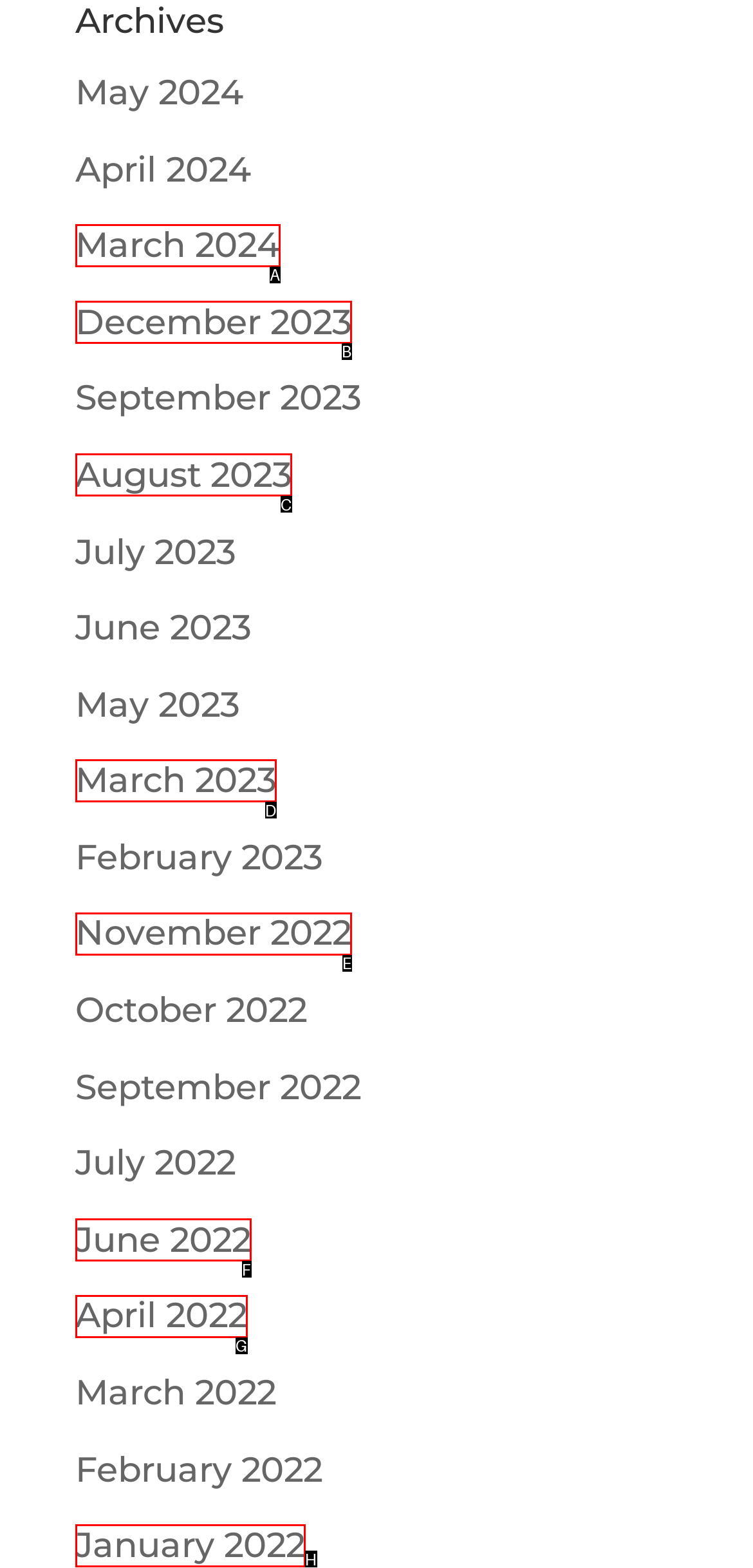Tell me which one HTML element I should click to complete the following task: go to December 2023 archives Answer with the option's letter from the given choices directly.

B